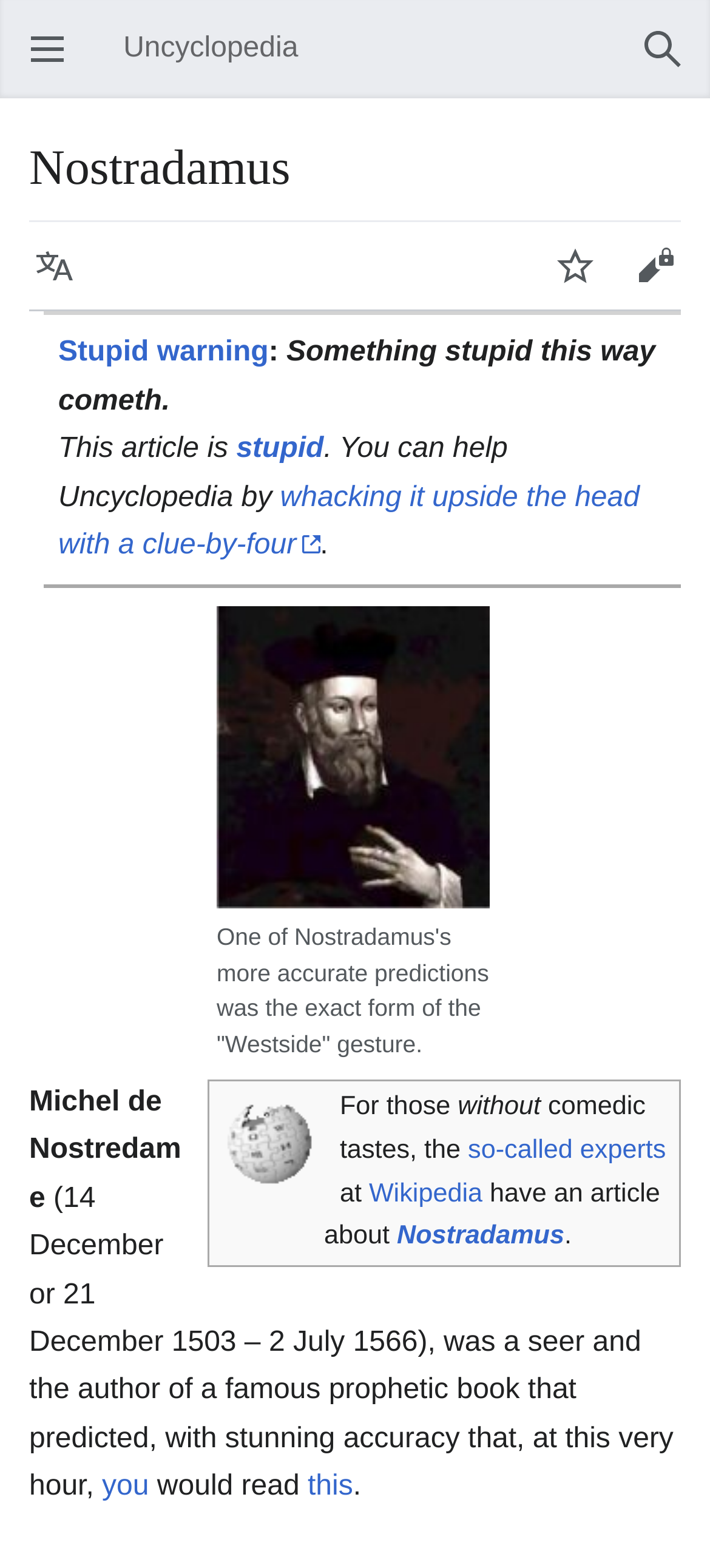Identify the bounding box coordinates of the clickable region necessary to fulfill the following instruction: "Read about Nostradamus". The bounding box coordinates should be four float numbers between 0 and 1, i.e., [left, top, right, bottom].

[0.041, 0.087, 0.959, 0.128]